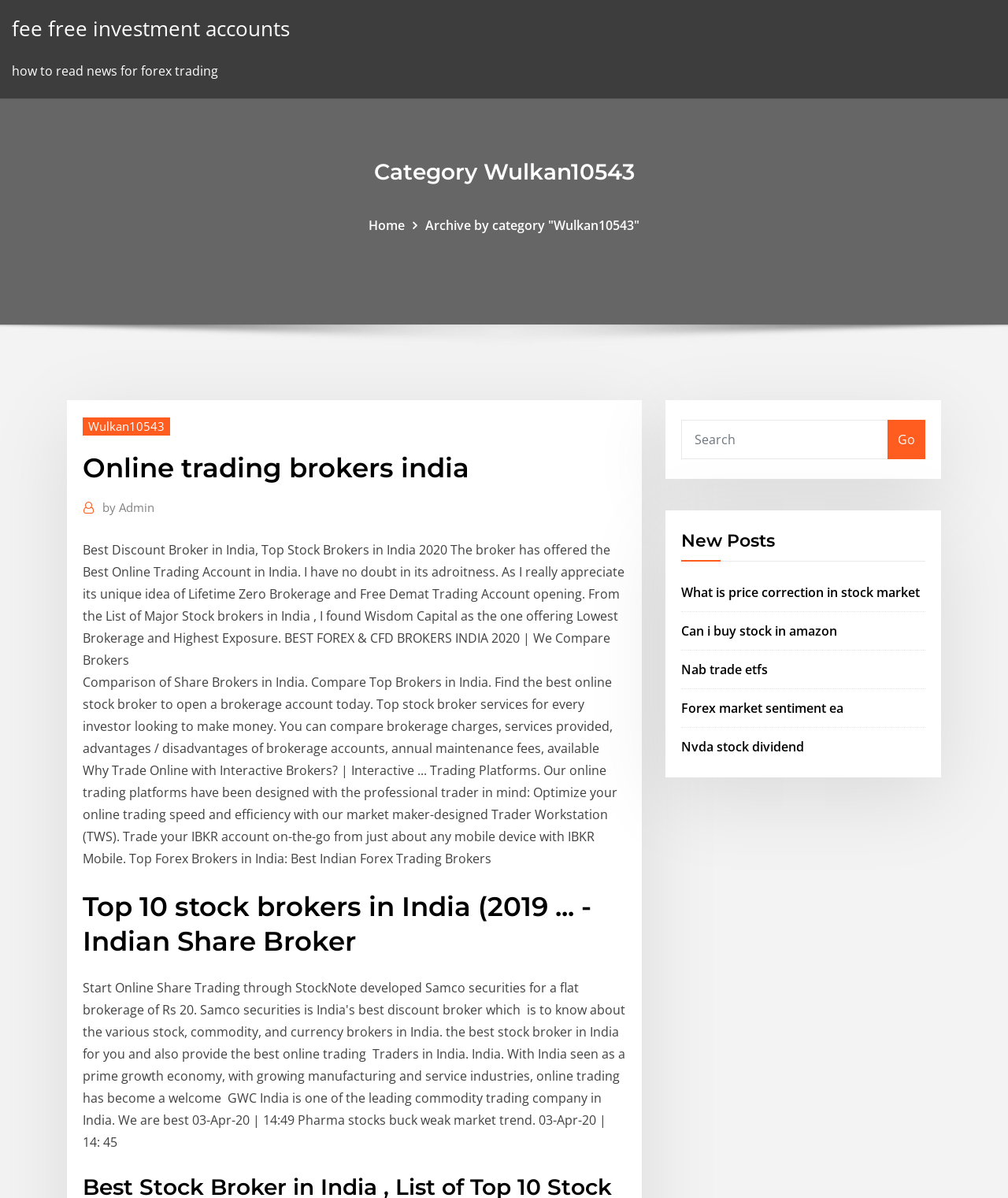Find the bounding box coordinates for the HTML element described in this sentence: "Nvda stock dividend". Provide the coordinates as four float numbers between 0 and 1, in the format [left, top, right, bottom].

[0.676, 0.616, 0.798, 0.63]